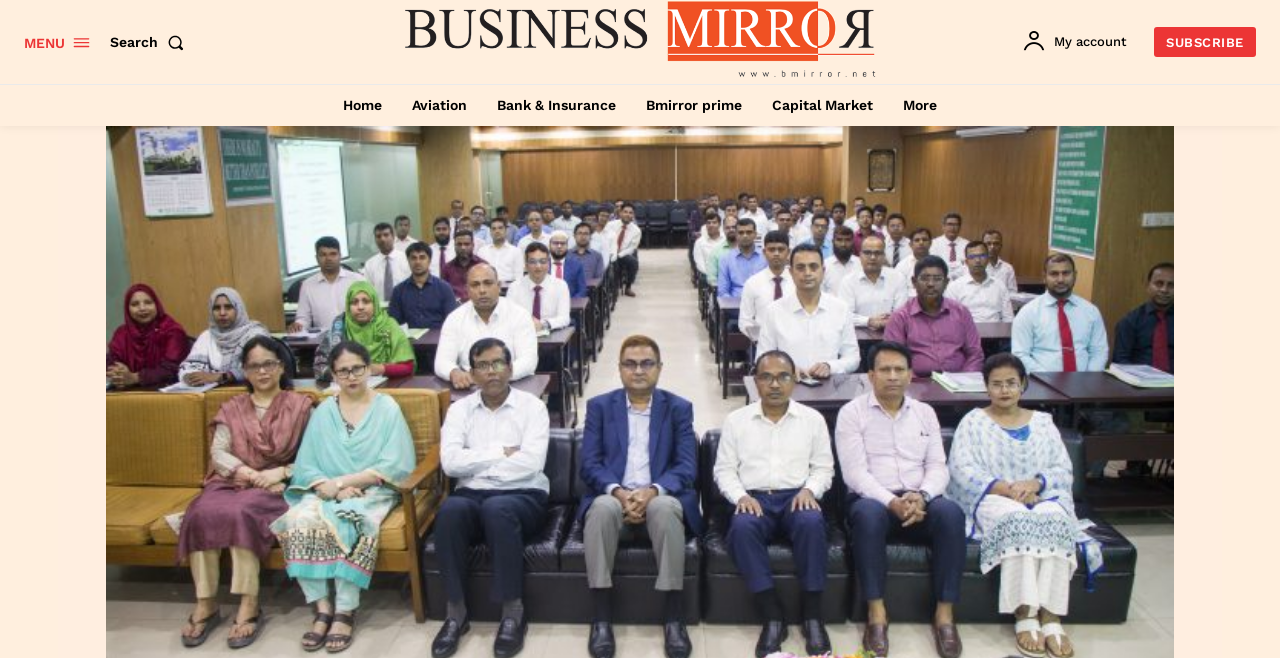Provide a thorough description of the webpage's content and layout.

The webpage appears to be a news article page, specifically from the "Bmirror" section. At the top-left corner, there is a logo of Agrani Bank, accompanied by a heading "bmirror" and another heading "Company" to its right. Below the logo, there is a menu bar with links to various sections, including "Home", "Aviation", "Bank & Insurance", "Bmirror prime", "Capital Market", and "More". 

On the top-right corner, there is a search button and a link to "SUBSCRIBE". Above the search button, there is a link to "MENU" with a small icon. To the right of the search button, there is an image, likely a search icon. 

In the main content area, there is a news article with a title "Agrani Bank holds workshop on quality branch management". The article discusses a 5-day training workshop on ‘Development of Leadership Quality in Branch Management’ organized by Agrani Bank Training Institute (ABTI) that concluded on Thursday. The managing director and CEO of Agrani Bank are mentioned in the article. 

At the bottom of the page, there are links to "Contact Us" and "My account" on the right side.